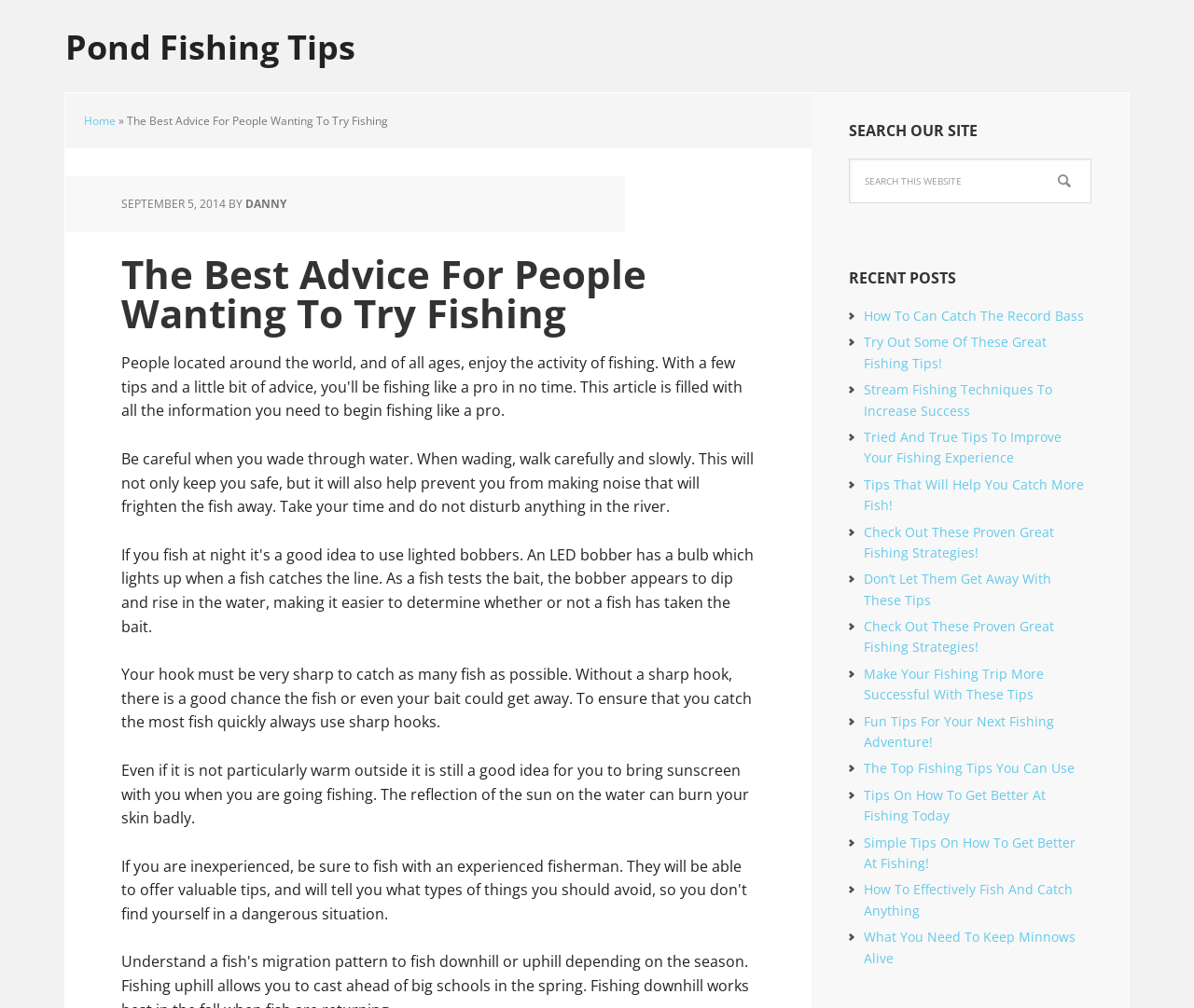Identify and extract the main heading from the webpage.

The Best Advice For People Wanting To Try Fishing